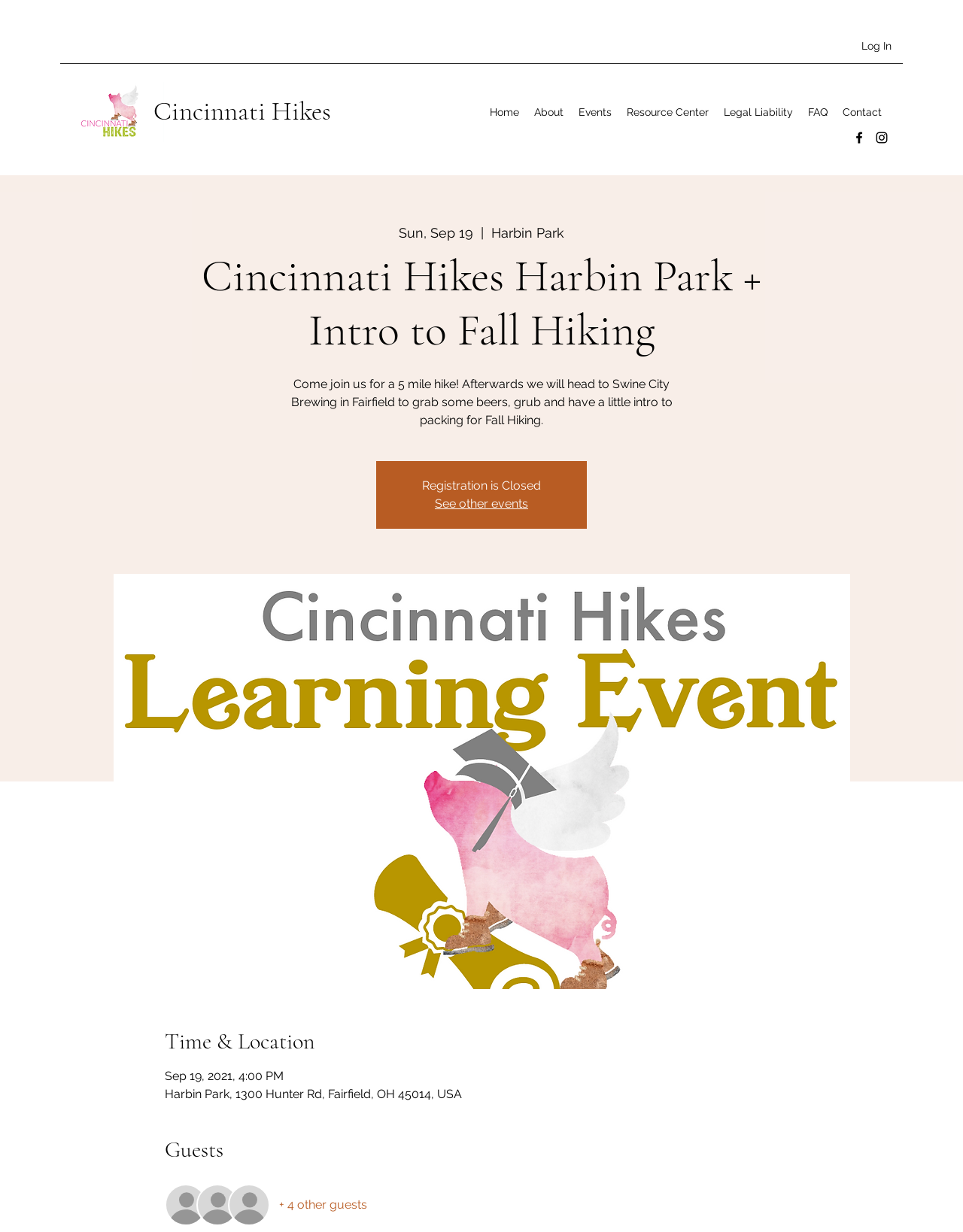What is the event date?
Based on the visual content, answer with a single word or a brief phrase.

Sep 19, 2021